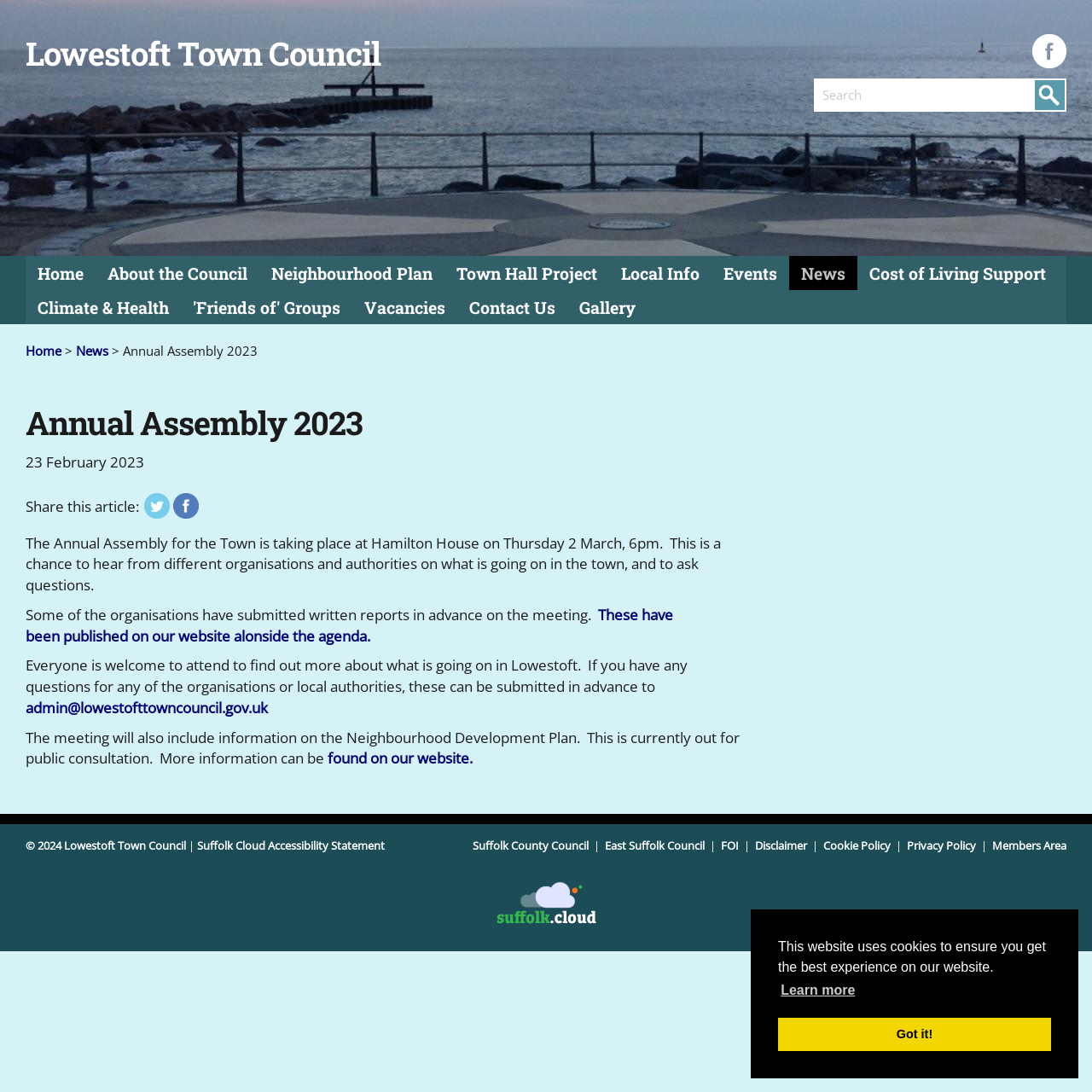Locate the bounding box coordinates of the area to click to fulfill this instruction: "Go to Suffolk Cloud". The bounding box should be presented as four float numbers between 0 and 1, in the order [left, top, right, bottom].

[0.454, 0.808, 0.546, 0.854]